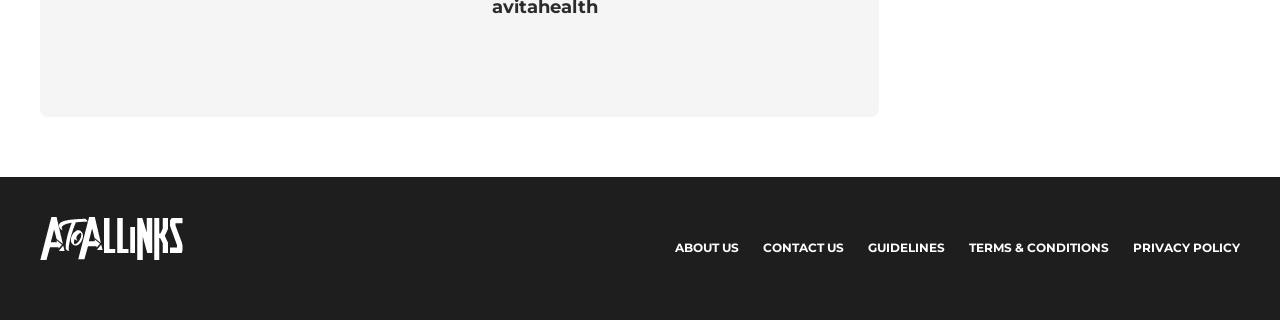Using the provided element description "Mercedes Money", determine the bounding box coordinates of the UI element.

None